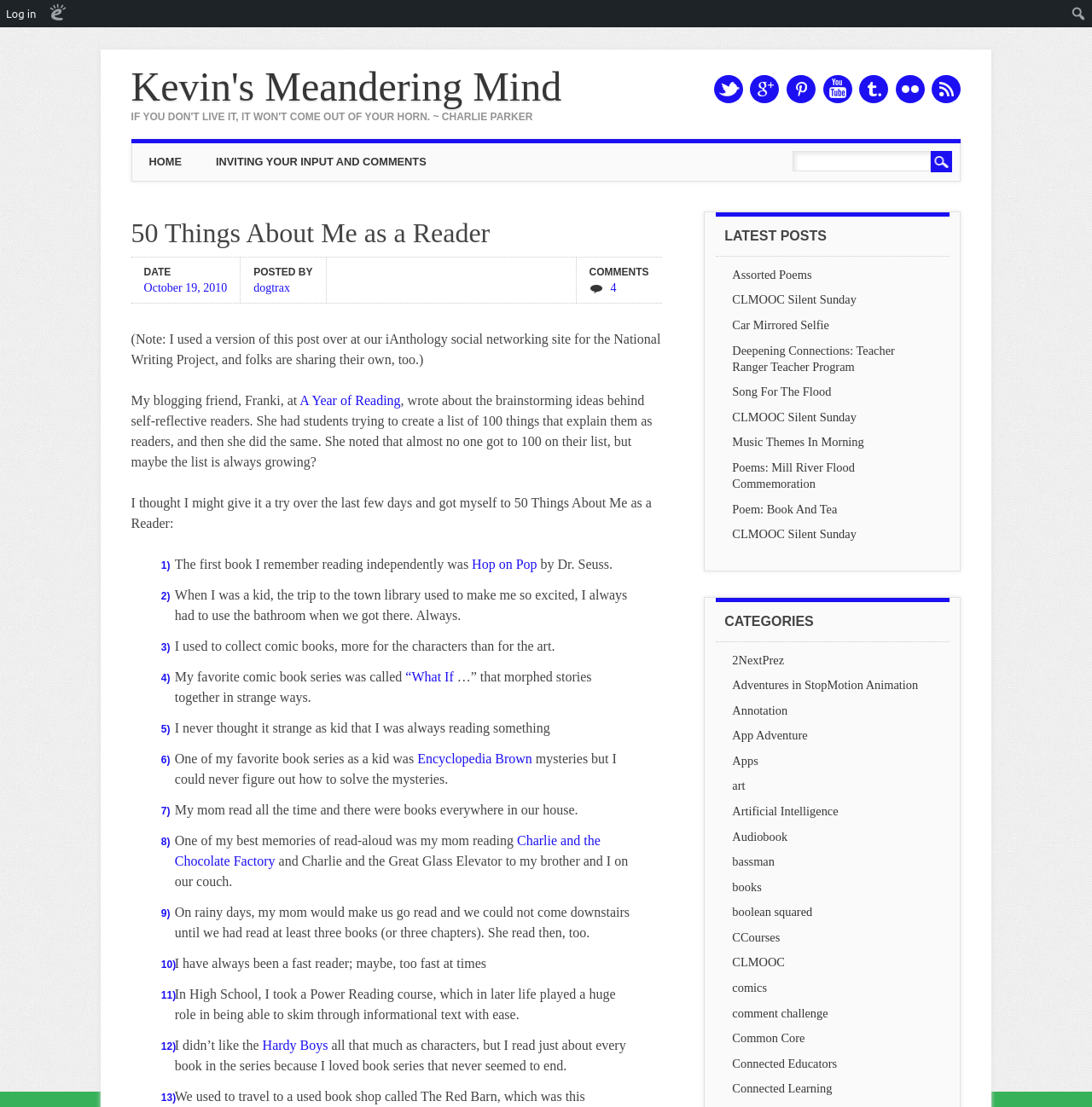Utilize the details in the image to thoroughly answer the following question: What is the name of the blog?

The name of the blog can be found at the top of the webpage, where it says 'Kevin's Meandering Mind | 50 Things About Me as a Reader'. This is likely the title of the blog.